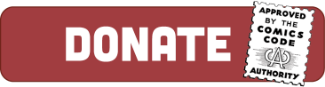Describe the scene depicted in the image with great detail.

The image features a prominent red button with the word "DONATE" emblazoned in bold white letters. Accompanying the text is a badge in the top right corner marked with "Approved by the Comics Code Authority," symbolizing a commitment to quality and adherence to established standards in comic publishing. This button likely encourages visitors to contribute financially, supporting the initiatives and mission of the Comic Book Legal Defense Fund, which advocates for free speech in comics and protects the rights of creators. The design emphasizes urgency and clarity, making it easy for users to identify where to click to support the cause.